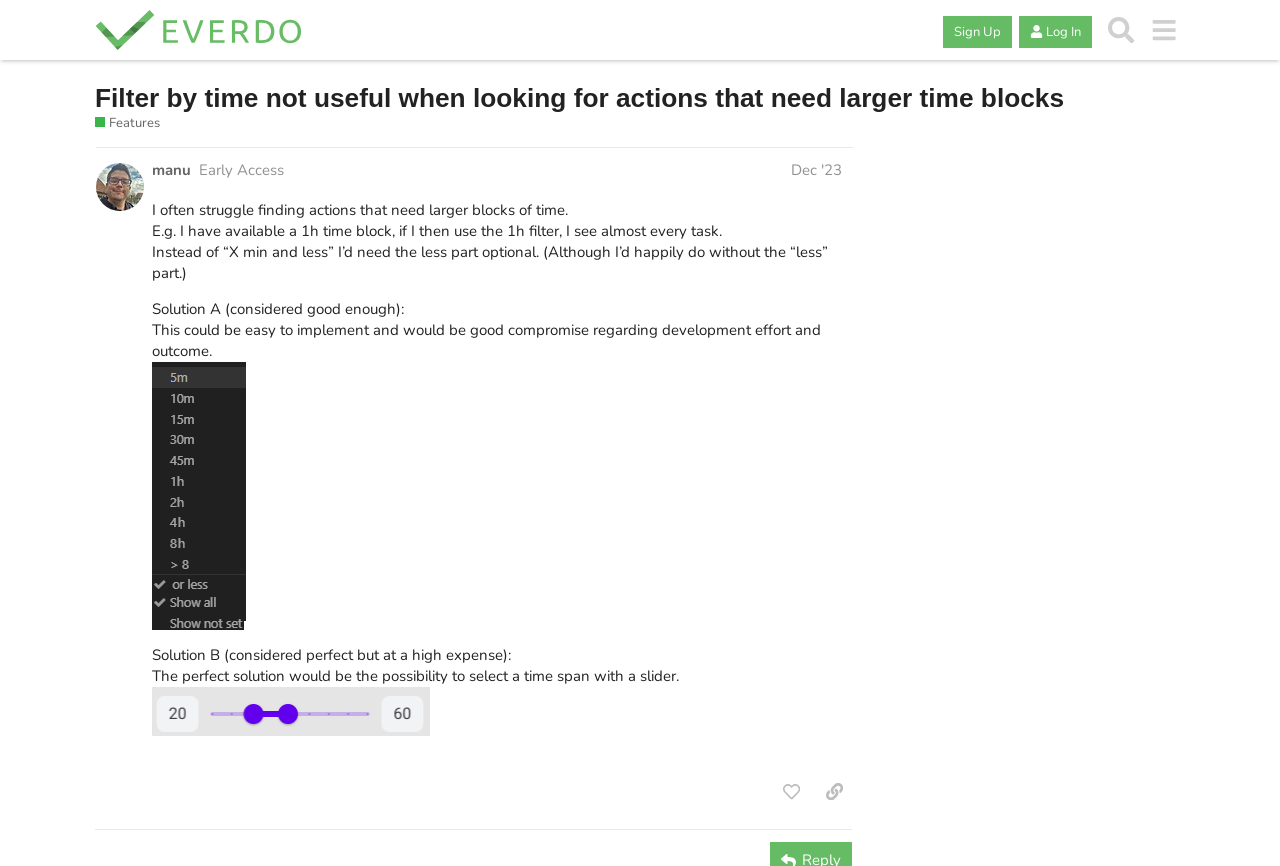Please identify the bounding box coordinates of the clickable region that I should interact with to perform the following instruction: "Click on the 'Sign Up' button". The coordinates should be expressed as four float numbers between 0 and 1, i.e., [left, top, right, bottom].

[0.737, 0.018, 0.791, 0.055]